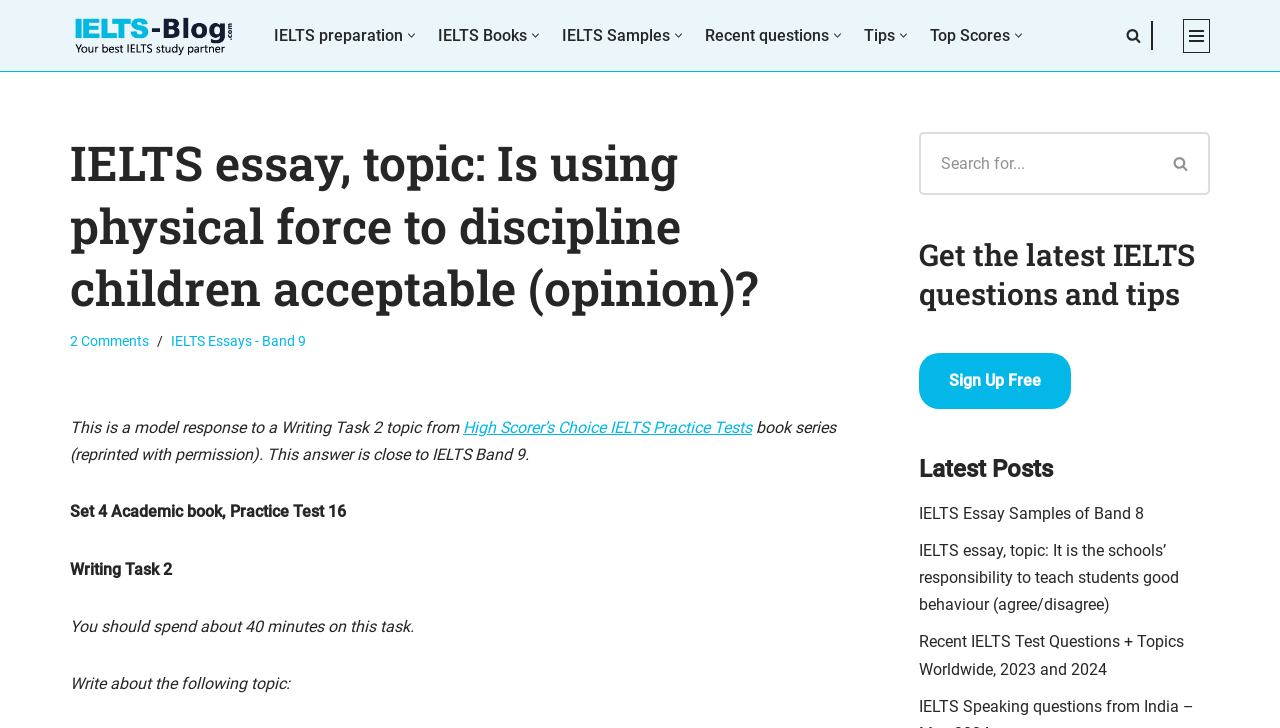Please find the bounding box coordinates of the element that you should click to achieve the following instruction: "Search for something". The coordinates should be presented as four float numbers between 0 and 1: [left, top, right, bottom].

[0.718, 0.182, 0.945, 0.268]